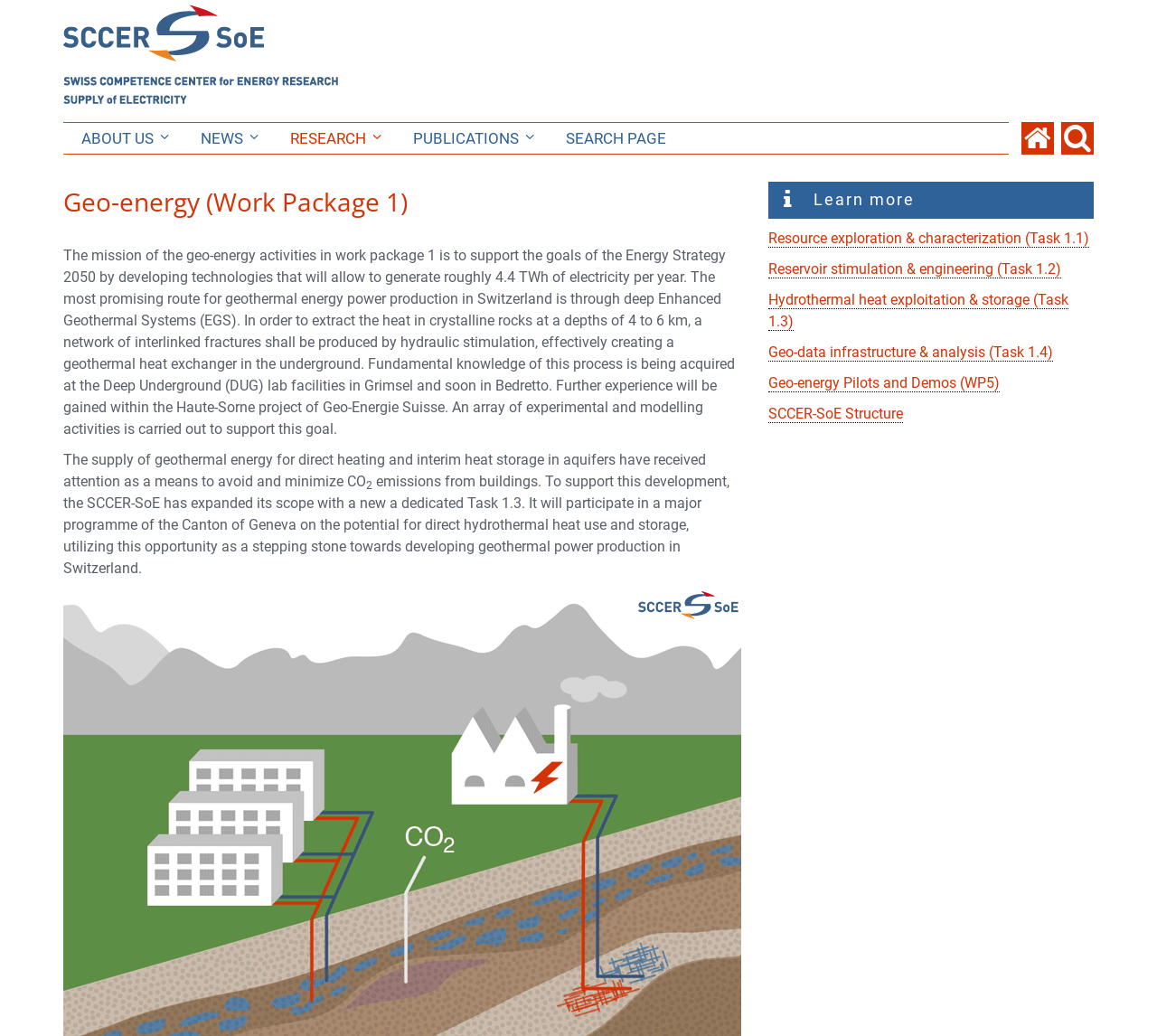Based on the image, please elaborate on the answer to the following question:
How many links are there in the top navigation menu?

The webpage has six links in the top navigation menu: ABOUT US, NEWS, RESEARCH, PUBLICATIONS, SEARCH PAGE, and a logo link.